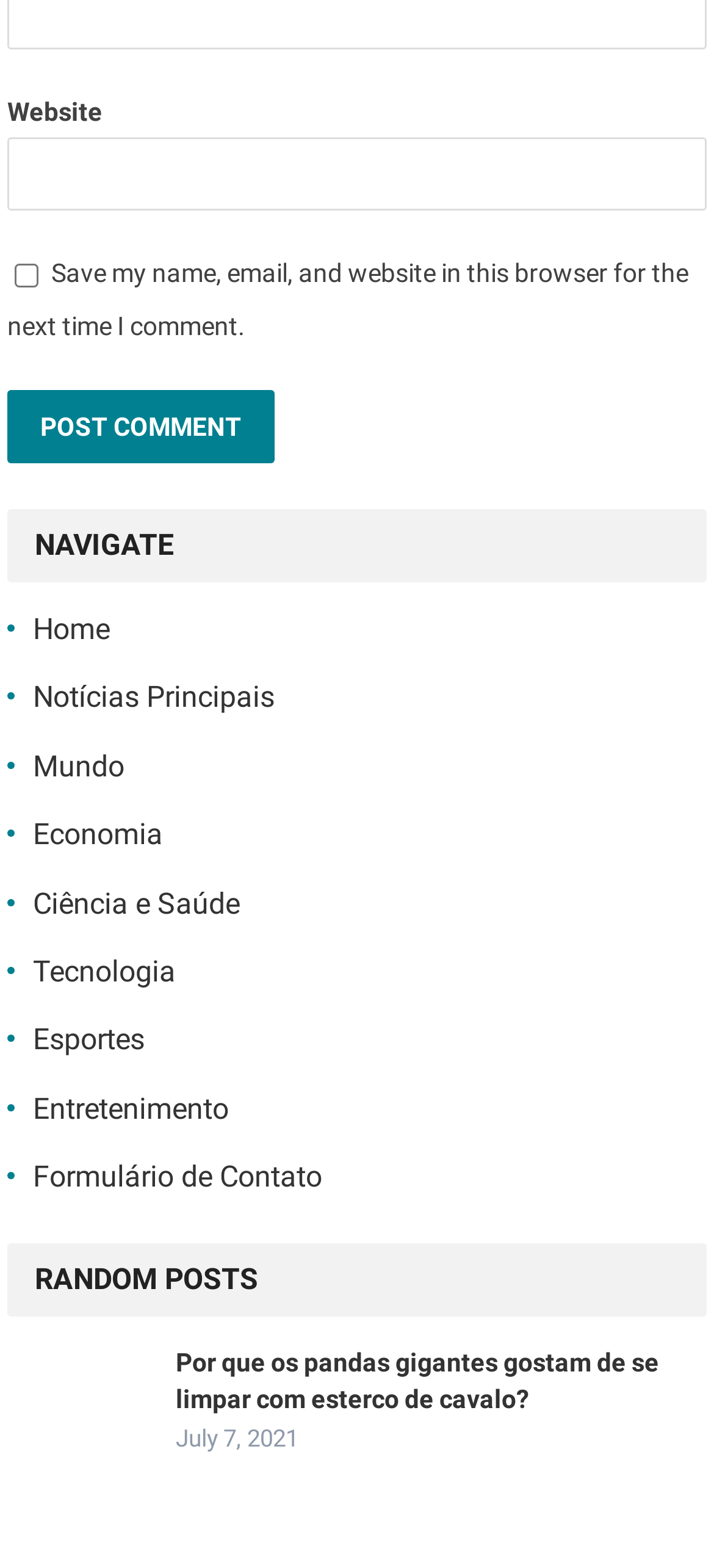Please determine the bounding box coordinates of the element's region to click for the following instruction: "Go to home page".

[0.046, 0.39, 0.154, 0.412]